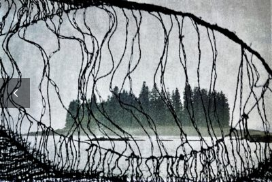What is the mood evoked by the image?
Provide a detailed and extensive answer to the question.

The juxtaposition of the man-made fishing net and the natural island landscape evokes a sense of peaceful coexistence, inviting contemplation of both the artistry of fishing and the serene allure of the natural world. The overall mood of the image is tranquil and calming.